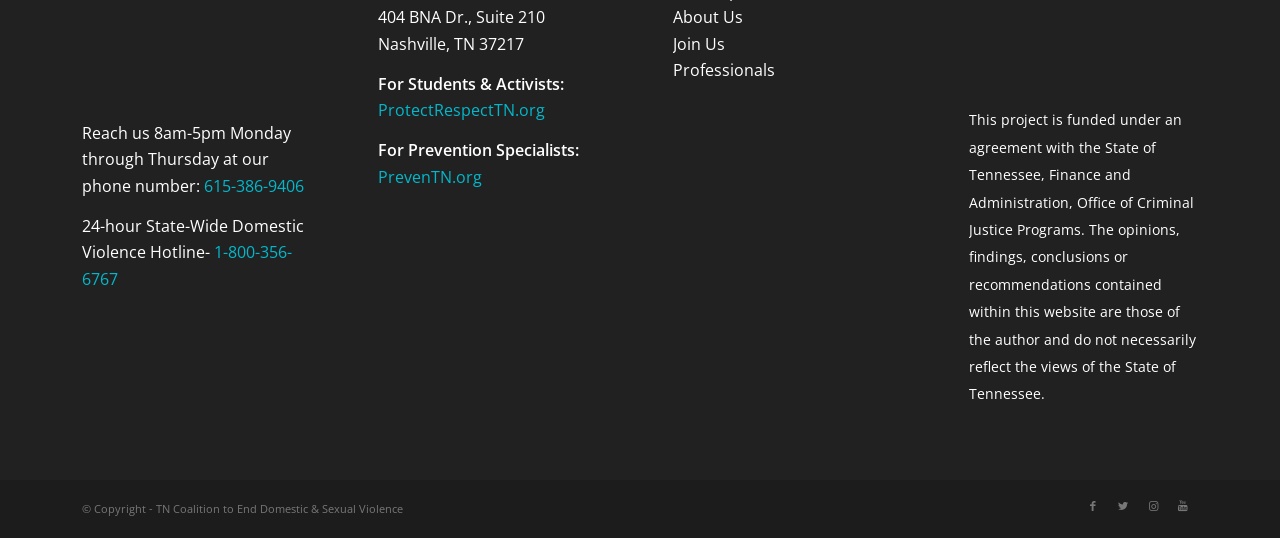Locate the bounding box coordinates of the area where you should click to accomplish the instruction: "Learn more about ProtectRespectTN".

[0.295, 0.184, 0.426, 0.225]